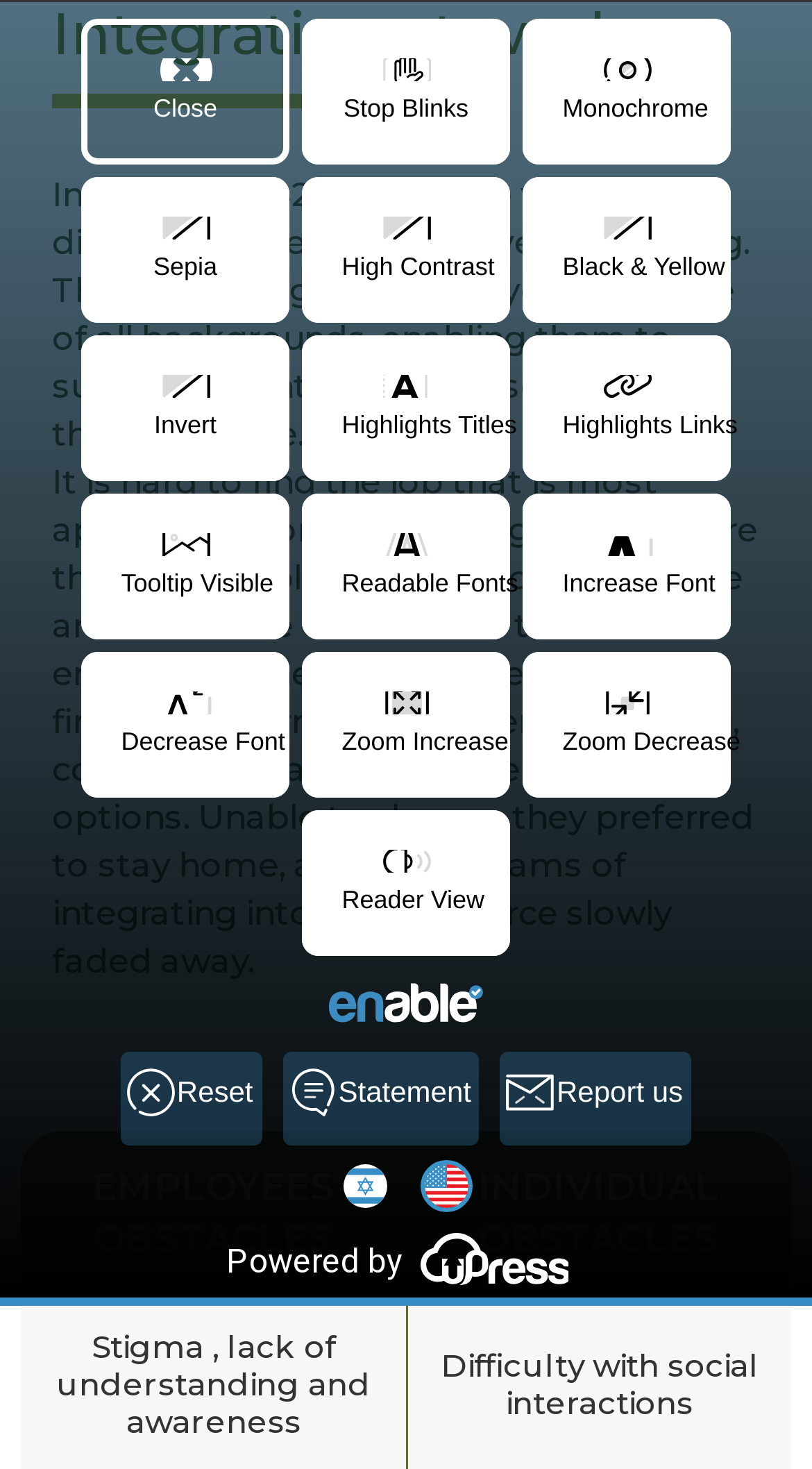Analyze the image and deliver a detailed answer to the question: What is the percentage of people with disabilities working in Israel?

The answer can be found in the StaticText element with the text 'In Israel only 42% of people with disabilities age 21 and above are working.'